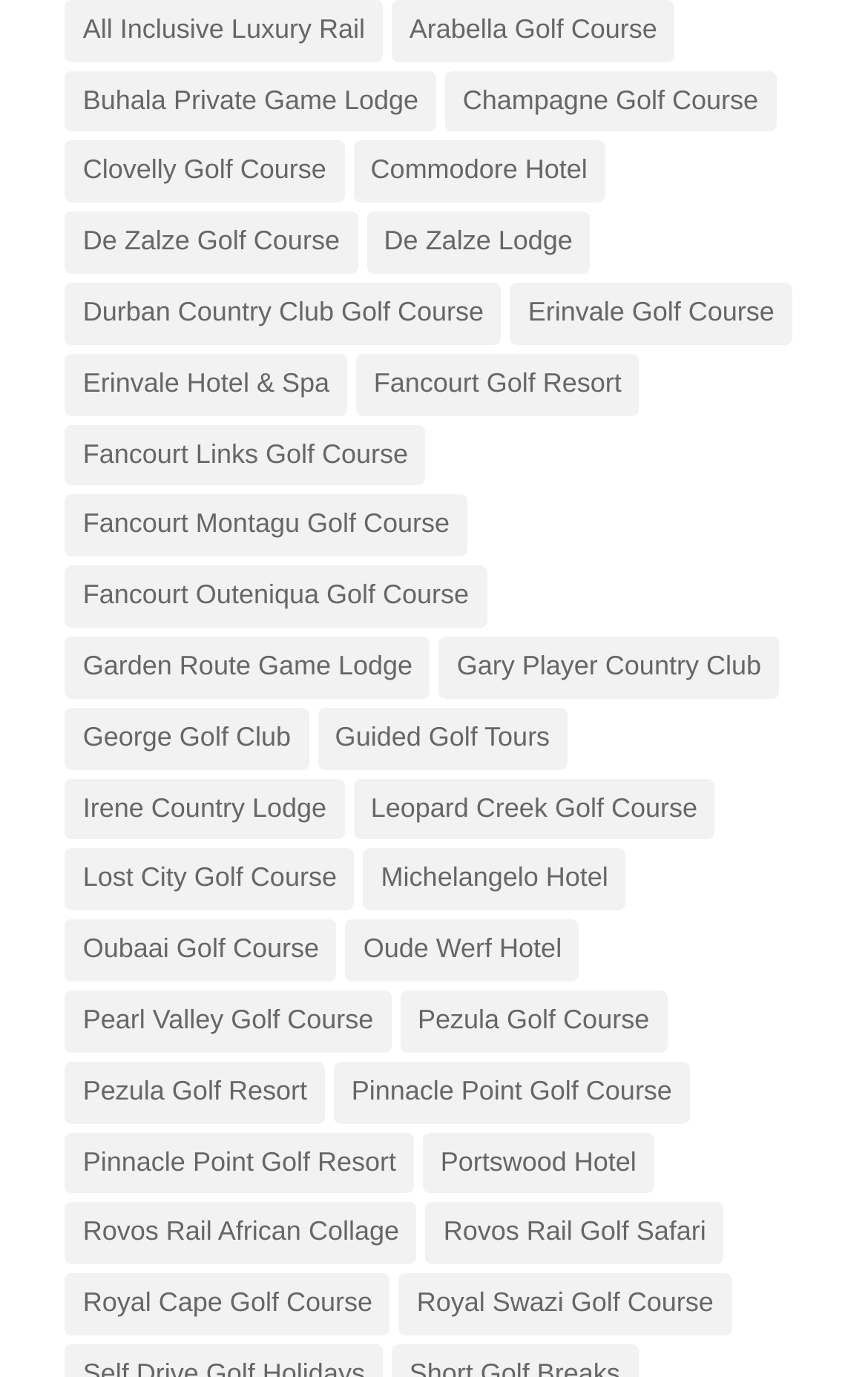What is the last hotel listed?
Look at the image and provide a detailed response to the question.

The last link on the webpage is 'Portswood Hotel', which is likely a hotel based on the context of the webpage.